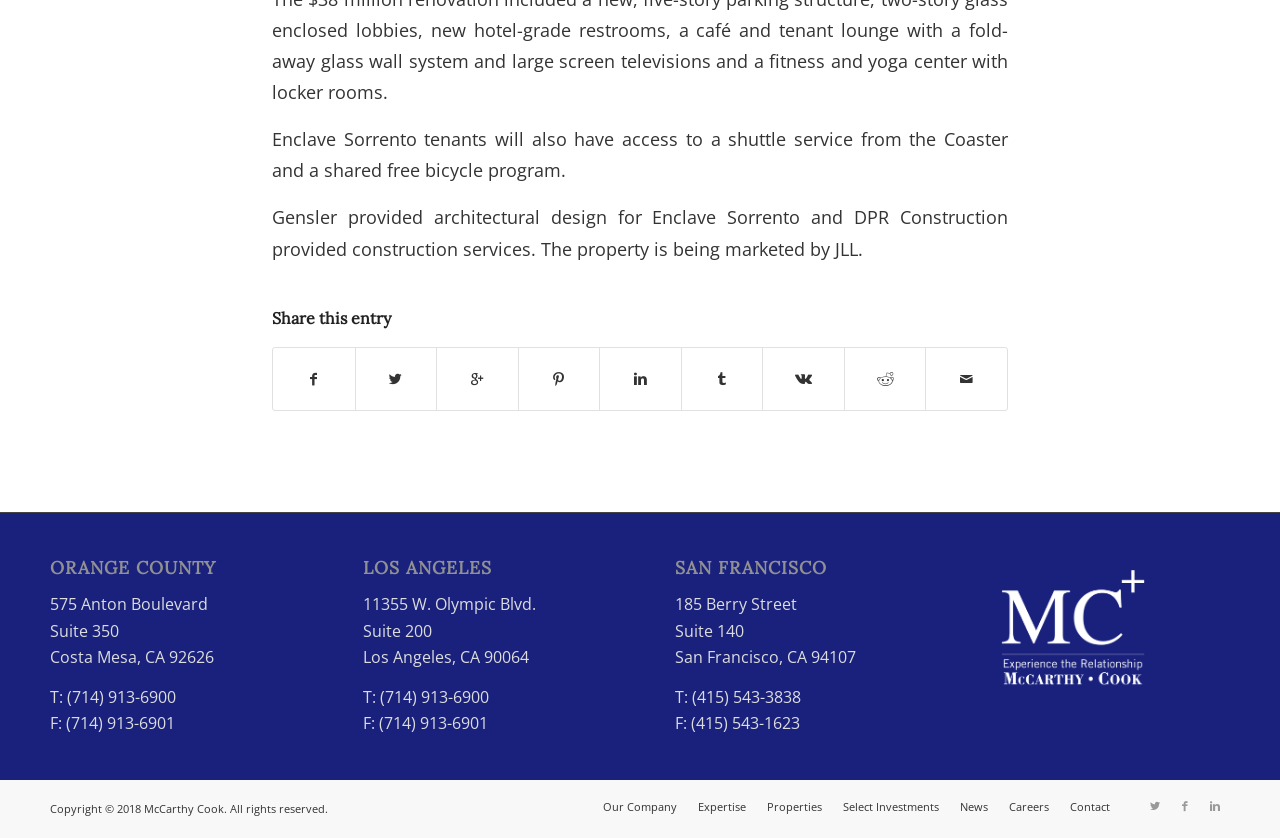What is the location of Enclave Sorrento?
Please answer the question with a detailed response using the information from the screenshot.

I found this information in the text 'Enclave Sorrento tenants will also have access to a shuttle service from the Coaster and a shared free bicycle program.' which is located under the 'ORANGE COUNTY' heading, suggesting that Enclave Sorrento is located in Orange County.